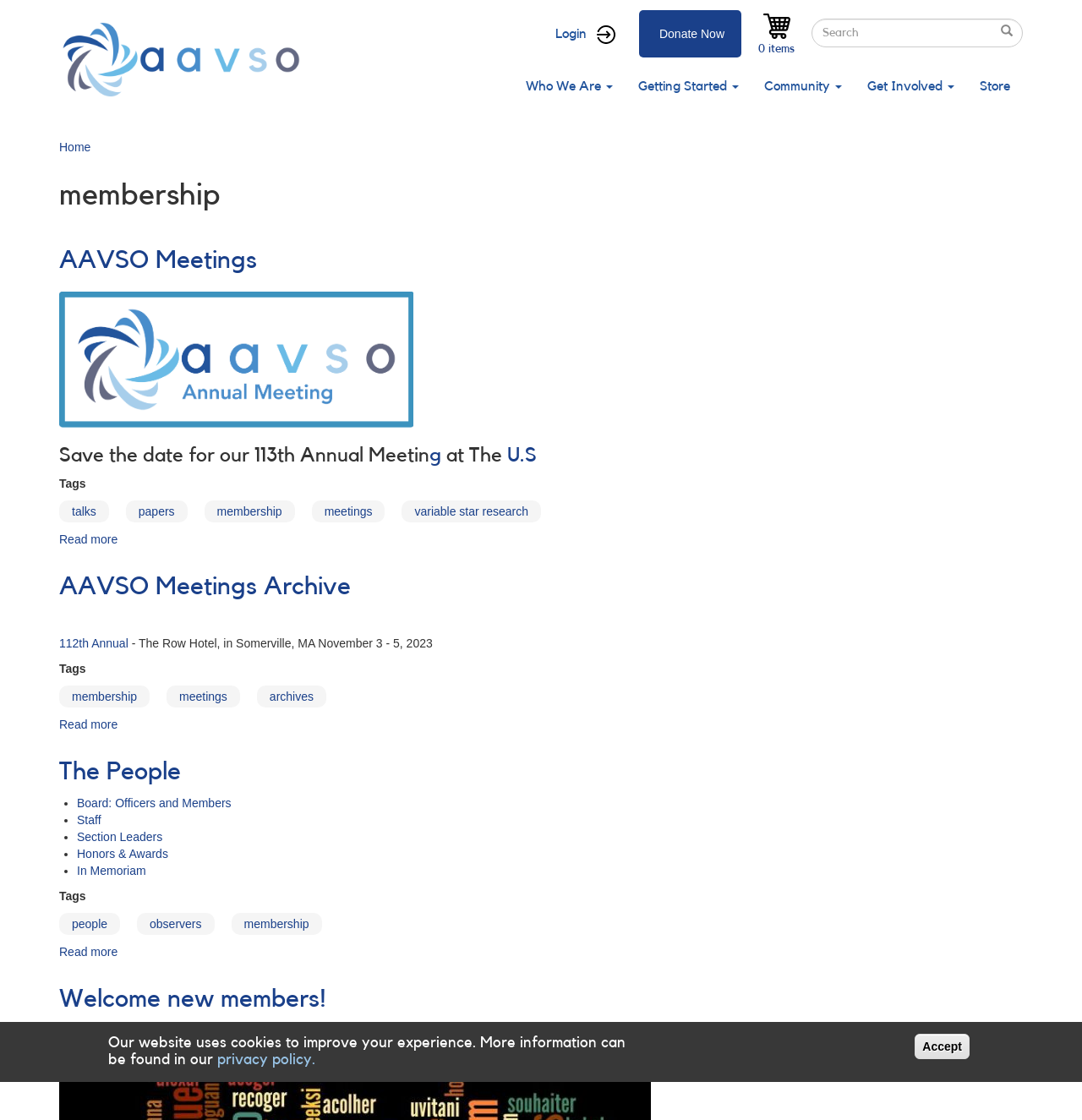Identify the bounding box coordinates of the part that should be clicked to carry out this instruction: "Donate Now".

[0.591, 0.009, 0.685, 0.051]